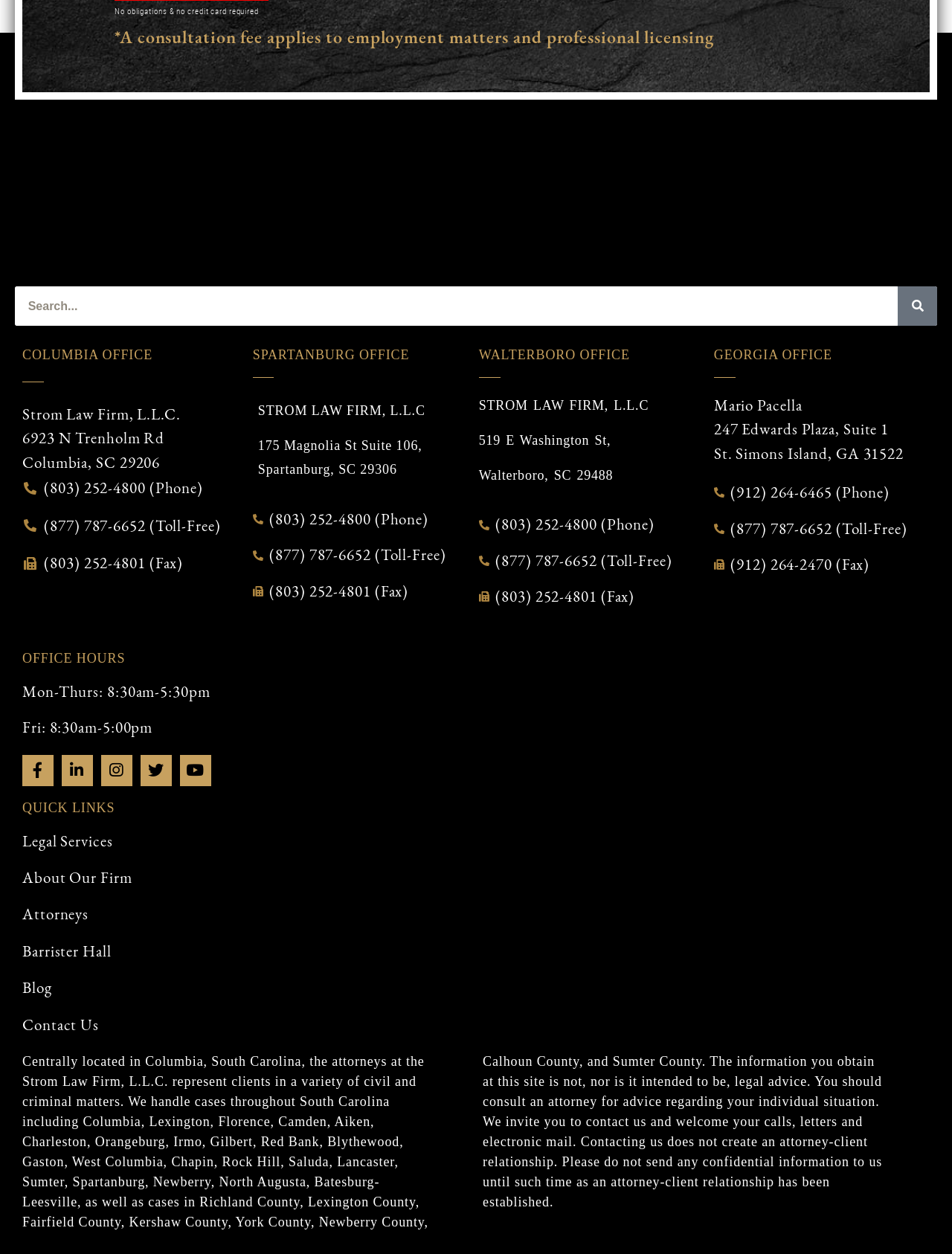Identify the bounding box coordinates of the element that should be clicked to fulfill this task: "Get contact information for Columbia office". The coordinates should be provided as four float numbers between 0 and 1, i.e., [left, top, right, bottom].

[0.023, 0.321, 0.236, 0.379]